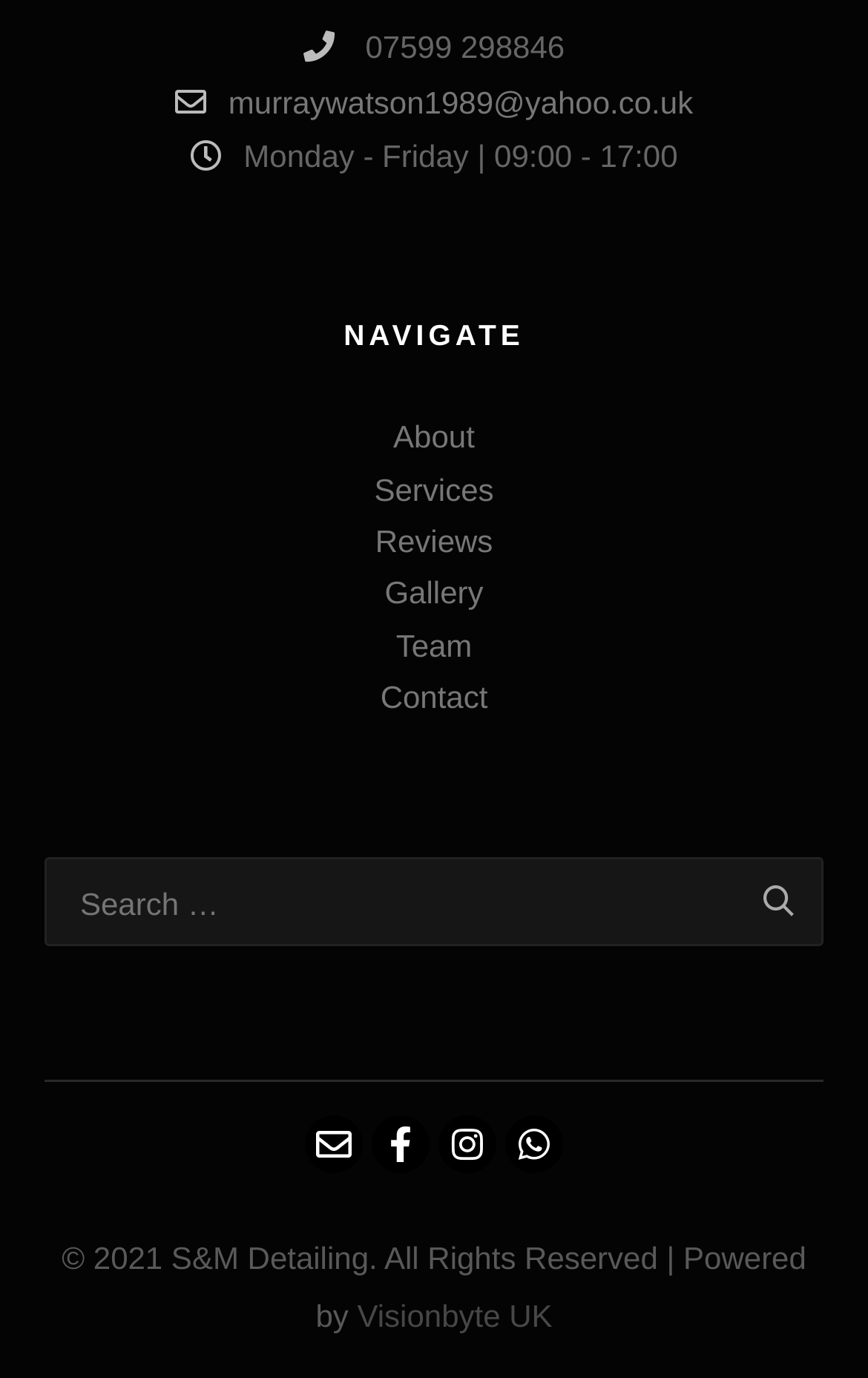Please give a concise answer to this question using a single word or phrase: 
What is the name of the company that powered the website?

Visionbyte UK